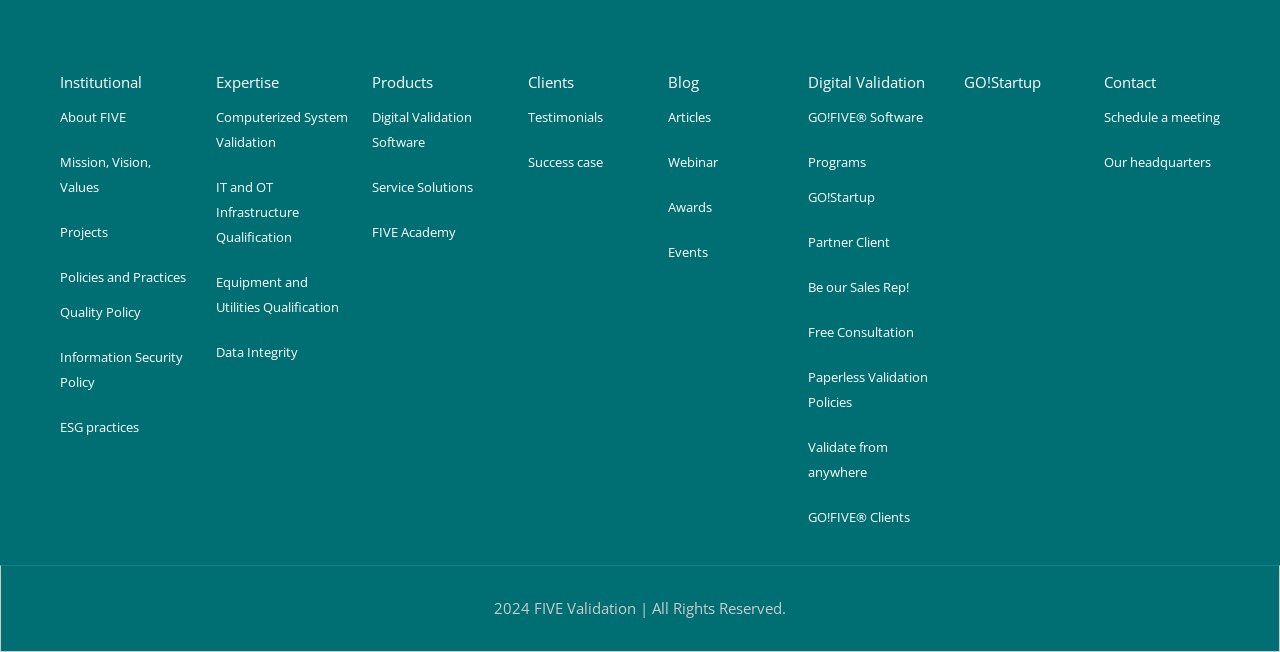Please find the bounding box coordinates of the element that must be clicked to perform the given instruction: "Explore Digital Validation Software". The coordinates should be four float numbers from 0 to 1, i.e., [left, top, right, bottom].

[0.291, 0.153, 0.394, 0.245]